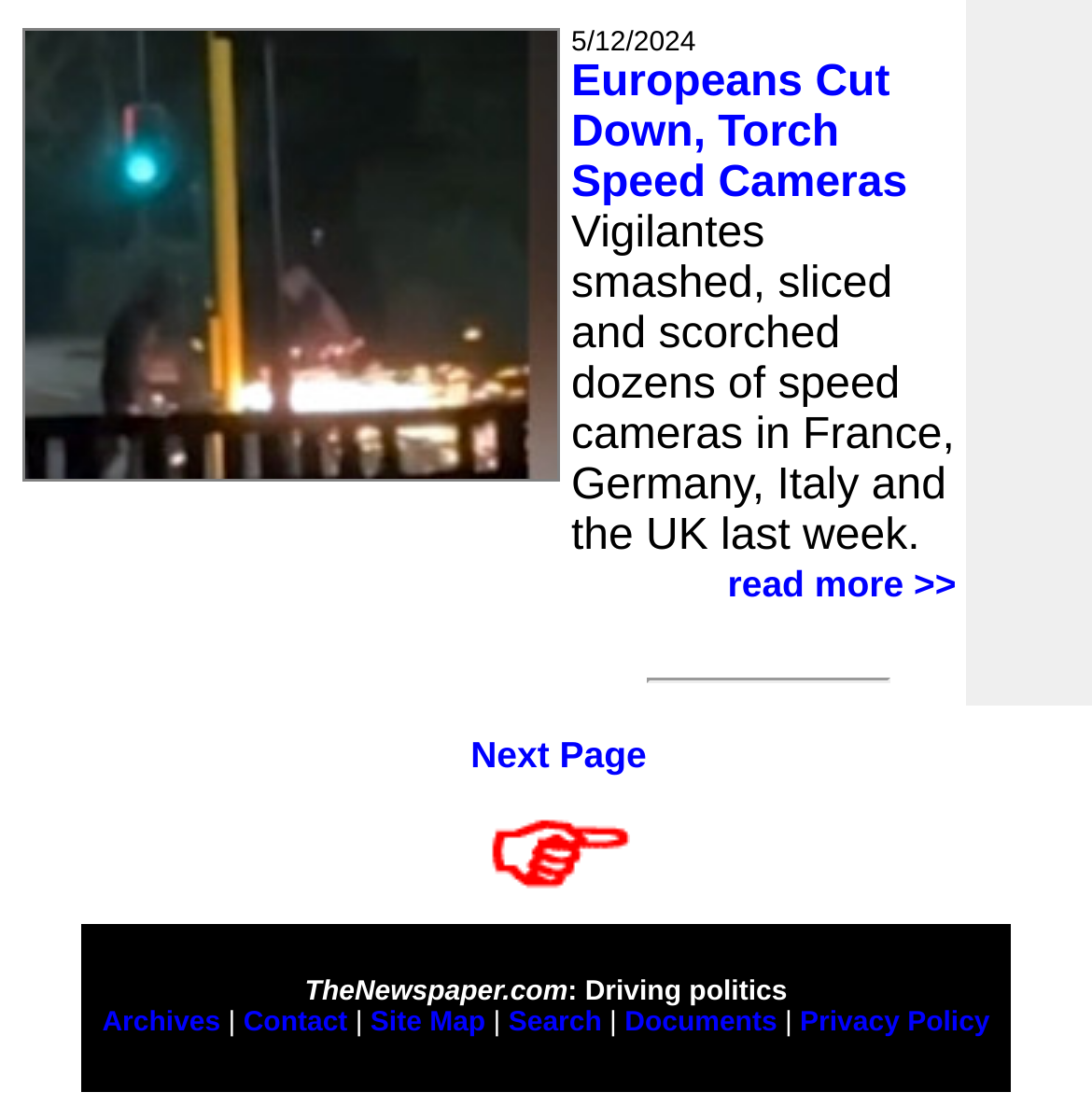Provide a short, one-word or phrase answer to the question below:
What options are available in the footer section?

Archives, Contact, Site Map, Search, Documents, Privacy Policy